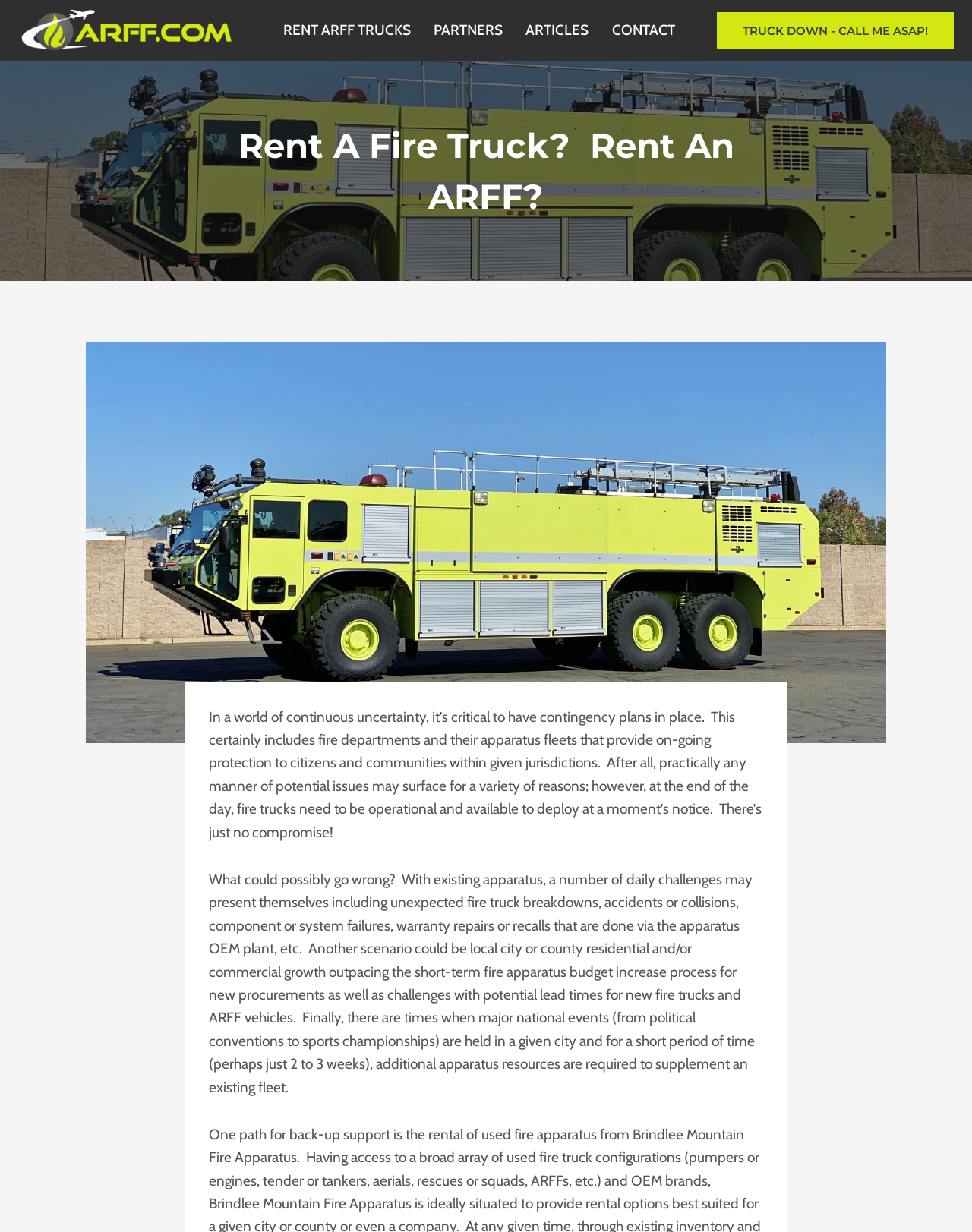What is the call to action for truck downtime?
From the image, provide a succinct answer in one word or a short phrase.

Call me ASAP!